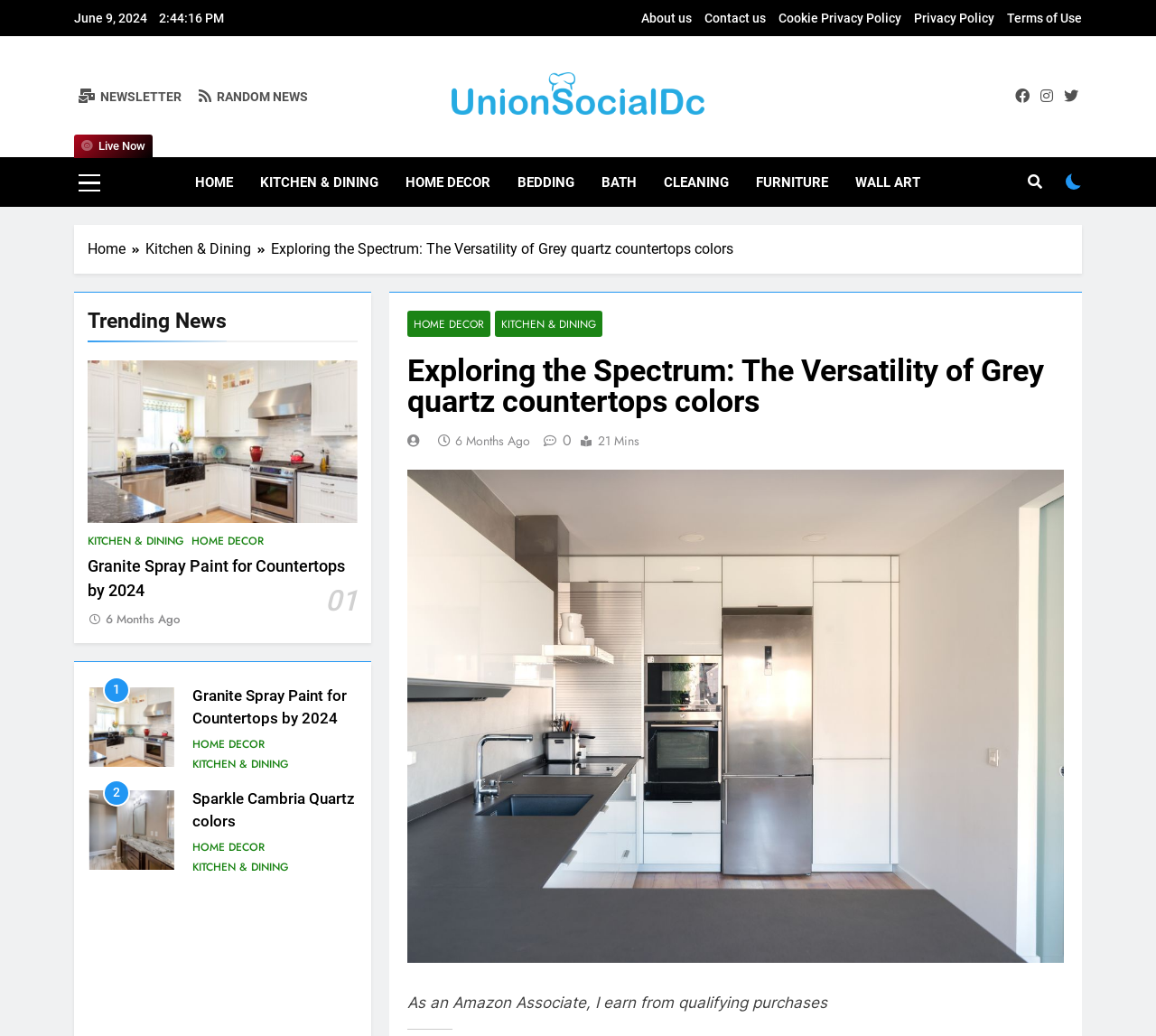Identify the bounding box coordinates of the area that should be clicked in order to complete the given instruction: "Click on the 'Granite Spray Paint for Countertops by 2024' link". The bounding box coordinates should be four float numbers between 0 and 1, i.e., [left, top, right, bottom].

[0.076, 0.538, 0.298, 0.579]